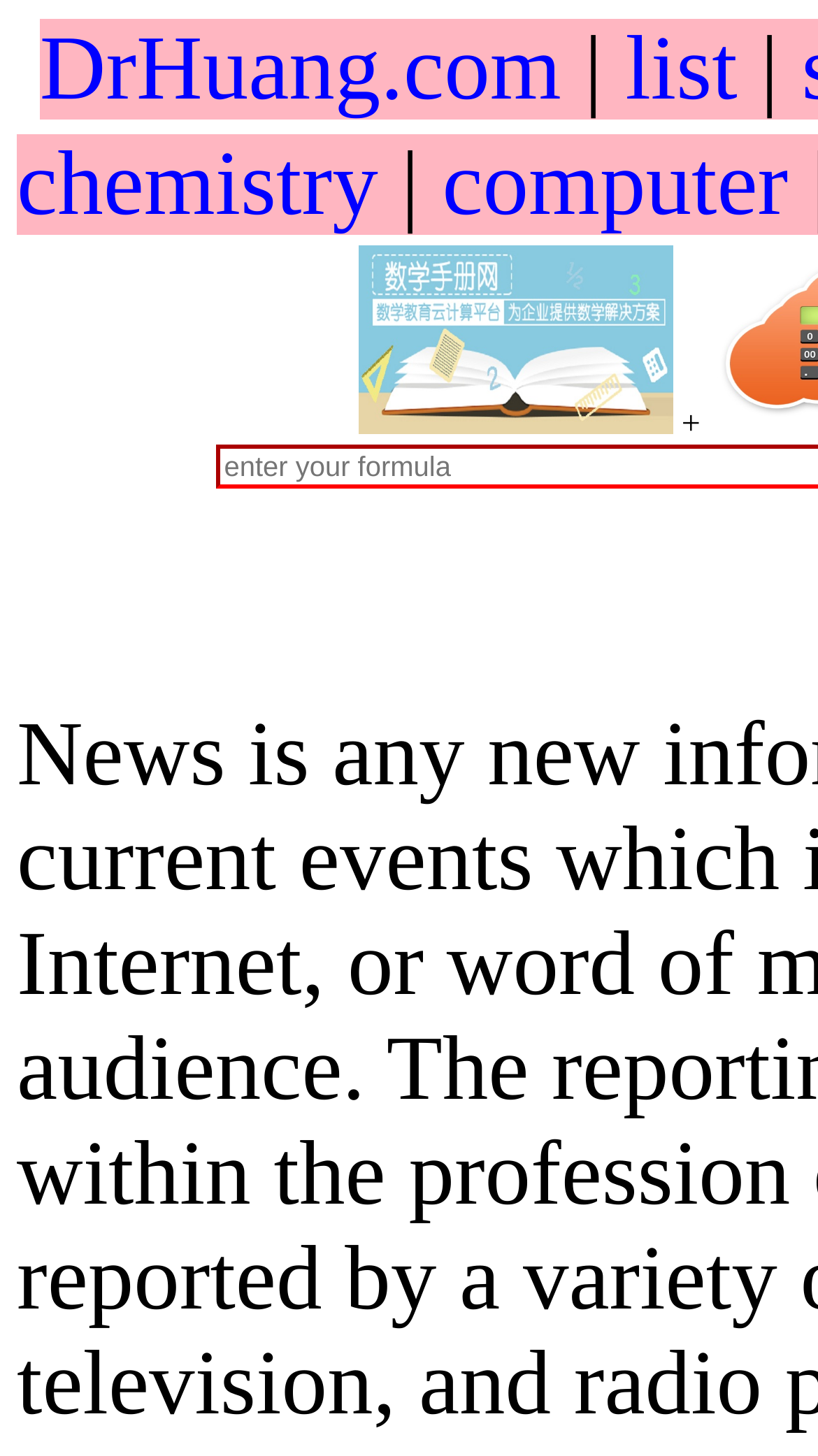Examine the image carefully and respond to the question with a detailed answer: 
What is the name of the math-related resource on the webpage?

The webpage contains a link to a math-related resource, which is labeled as 'math handbook'. This link is accompanied by an image with the same label.